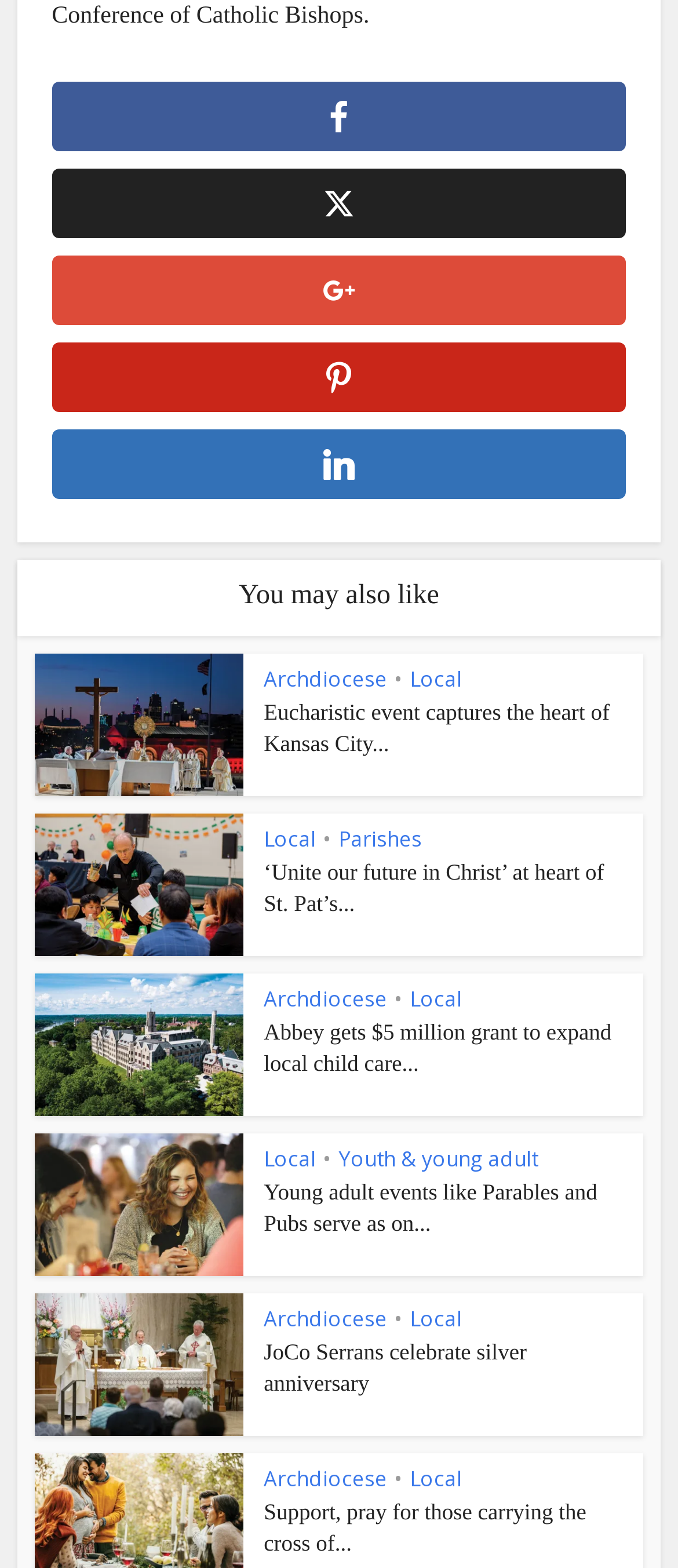Locate the bounding box coordinates of the area where you should click to accomplish the instruction: "Read the article 'Eucharistic event captures the heart of Kansas City...' ".

[0.389, 0.444, 0.924, 0.485]